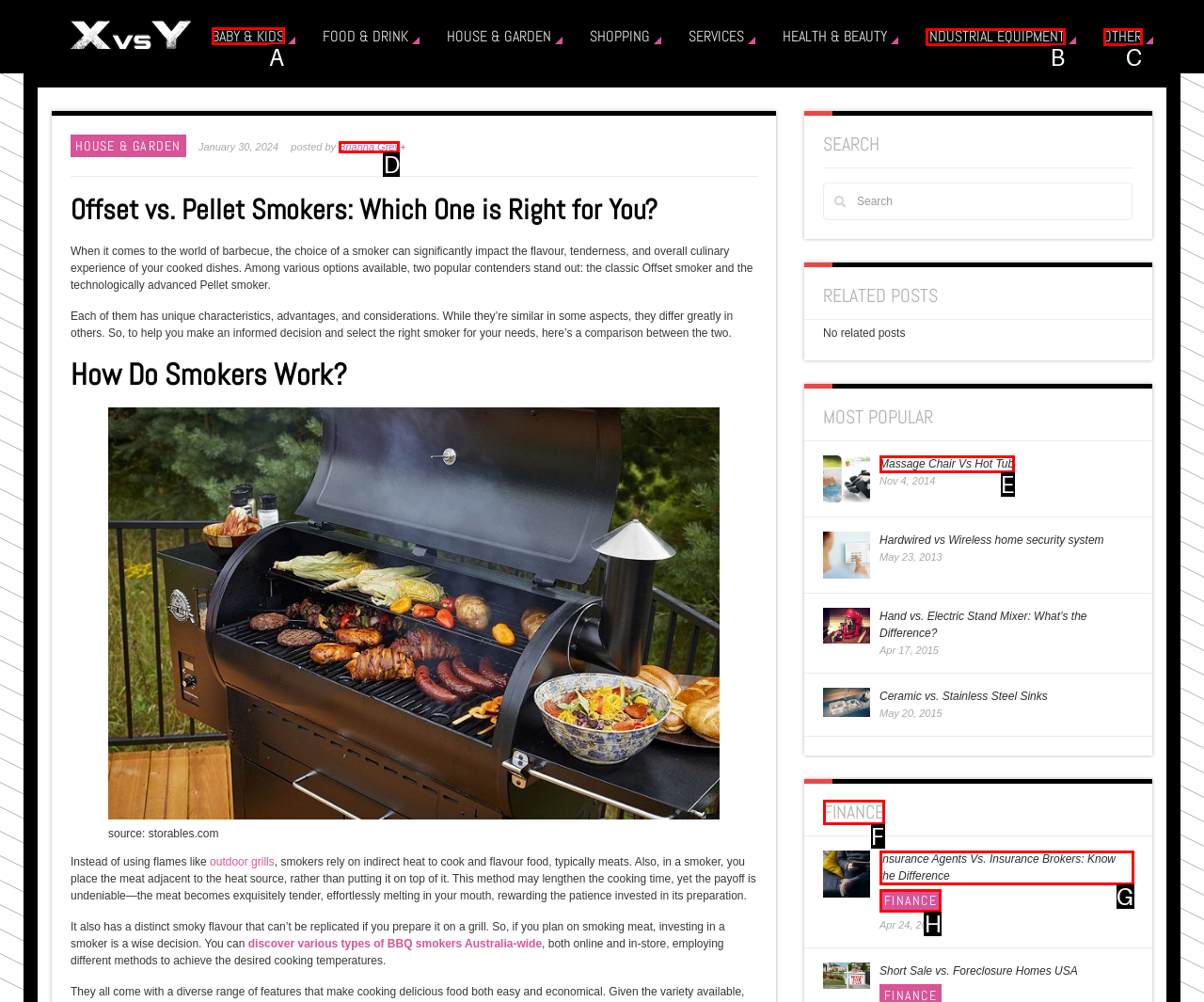Determine which HTML element to click on in order to complete the action: Click on 'BABY & KIDS »'.
Reply with the letter of the selected option.

A